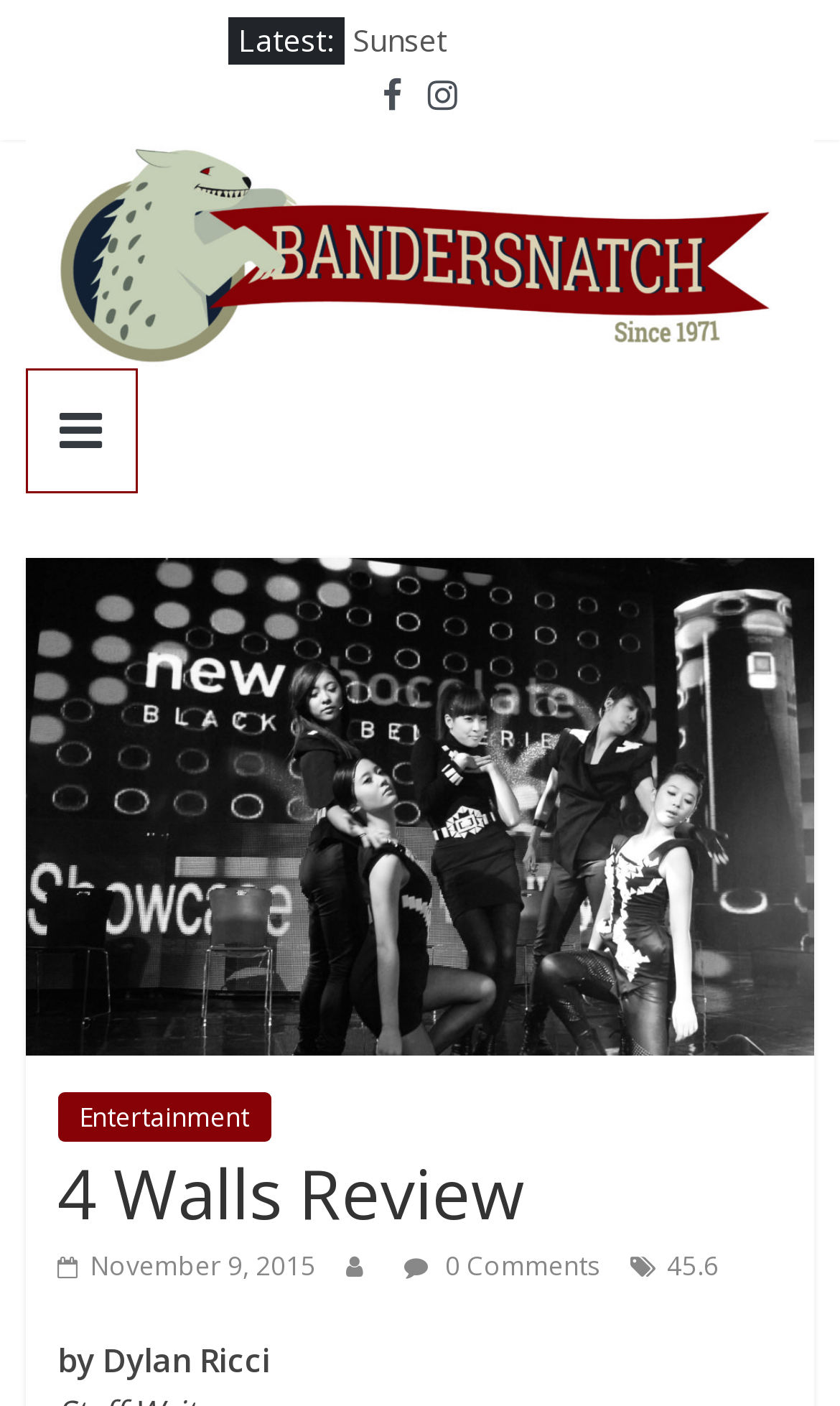Provide a single word or phrase to answer the given question: 
What is the date of the review?

November 9, 2015